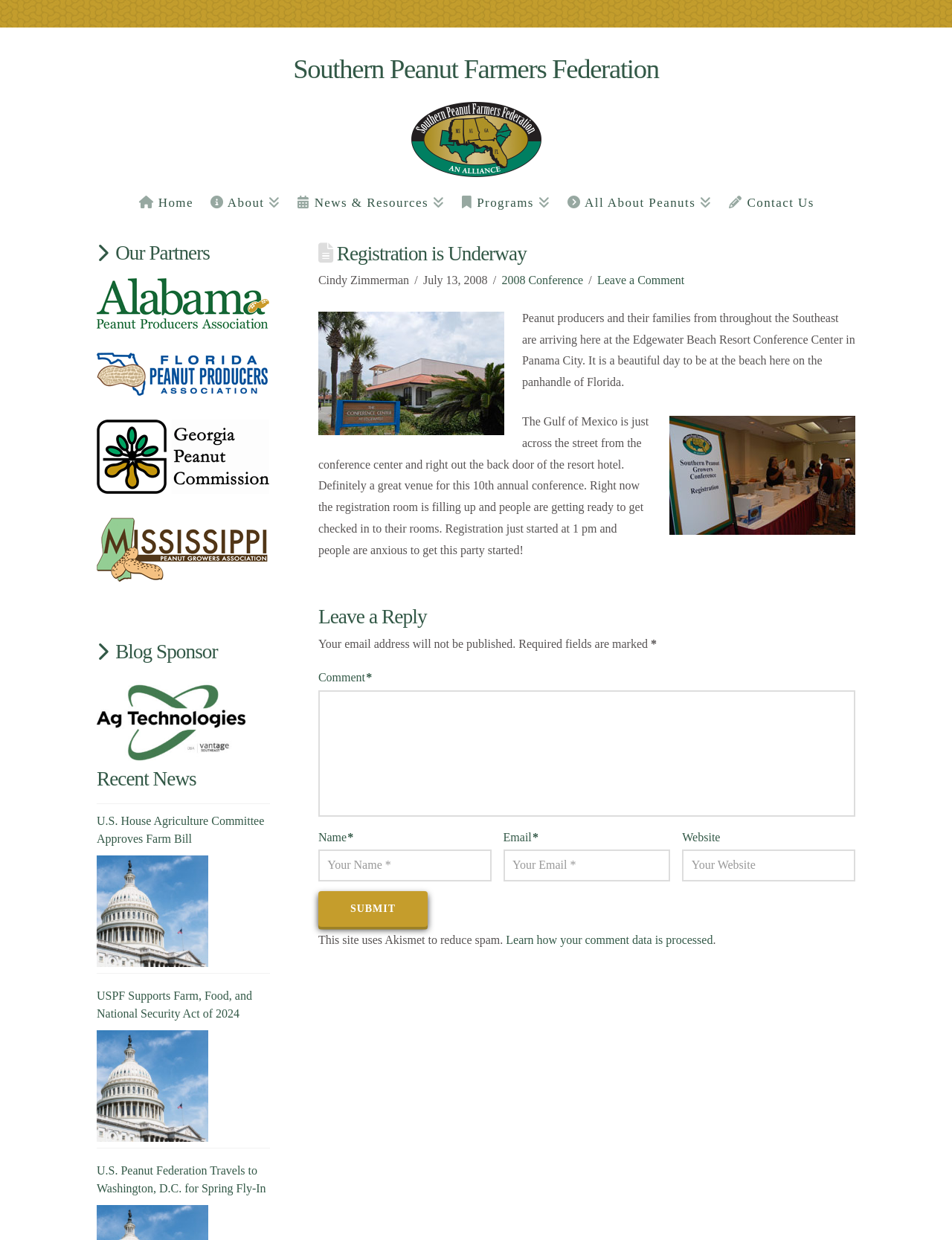Create an in-depth description of the webpage, covering main sections.

The webpage appears to be a blog or news site focused on the Southern Peanut Farmers Federation. At the top of the page, there is a heading that reads "Southern Peanut Farmers Federation" with a link to the organization's website. Below this, there is a navigation menu with links to various sections of the site, including "Home", "About", "News & Resources", "Programs", "All About Peanuts", and "Contact Us".

The main content of the page is an article about the 10th annual conference of the Southern Peanut Farmers Federation, which is being held at the Edgewater Beach Resort Conference Center in Panama City, Florida. The article includes several images, including one of the conference center and another of the registration process. The text describes the beautiful weather and the excitement of the attendees as they arrive for the conference.

Below the article, there is a section for leaving a comment, which includes fields for name, email, and website, as well as a text box for the comment itself. There is also a button to submit the comment.

To the right of the main content, there is a sidebar with several sections, including "Our Partners", which features links to several organizations, each with an accompanying image. There is also a section for "Recent News", which lists several news articles related to the peanut industry, including links to read more about each story.

At the very bottom of the page, there is a link to return to the top of the page.